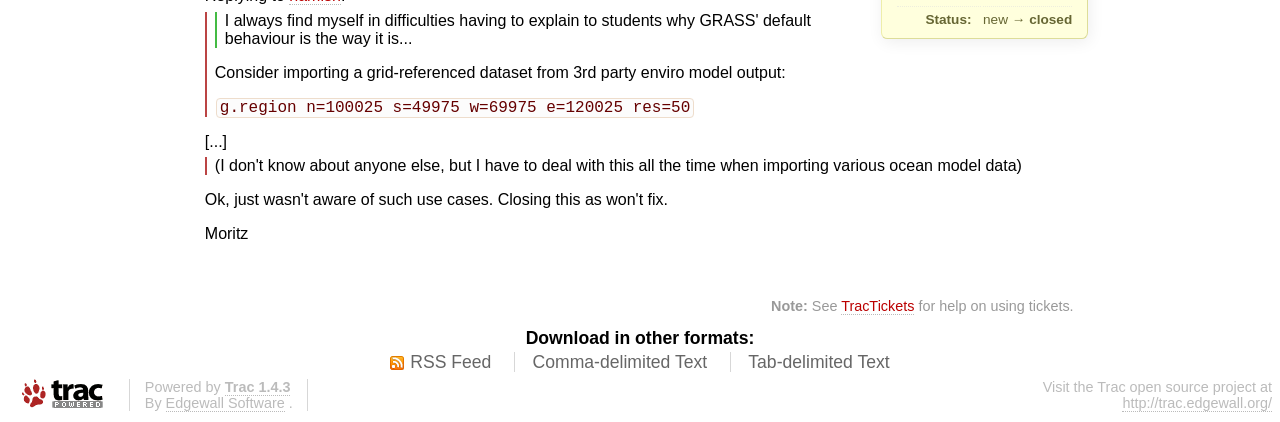Based on the element description: "TracTickets", identify the bounding box coordinates for this UI element. The coordinates must be four float numbers between 0 and 1, listed as [left, top, right, bottom].

[0.657, 0.705, 0.714, 0.746]